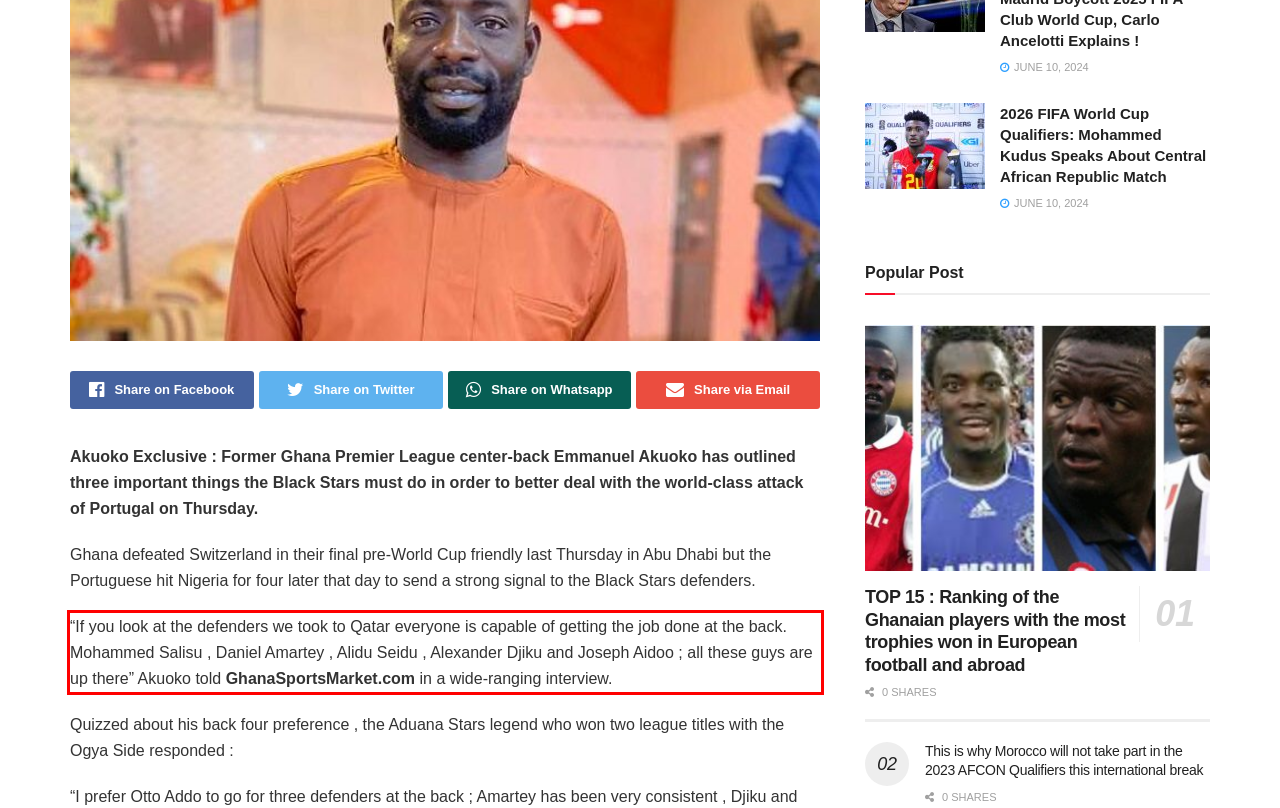Analyze the screenshot of a webpage where a red rectangle is bounding a UI element. Extract and generate the text content within this red bounding box.

“If you look at the defenders we took to Qatar everyone is capable of getting the job done at the back. Mohammed Salisu , Daniel Amartey , Alidu Seidu , Alexander Djiku and Joseph Aidoo ; all these guys are up there” Akuoko told GhanaSportsMarket.com in a wide-ranging interview.